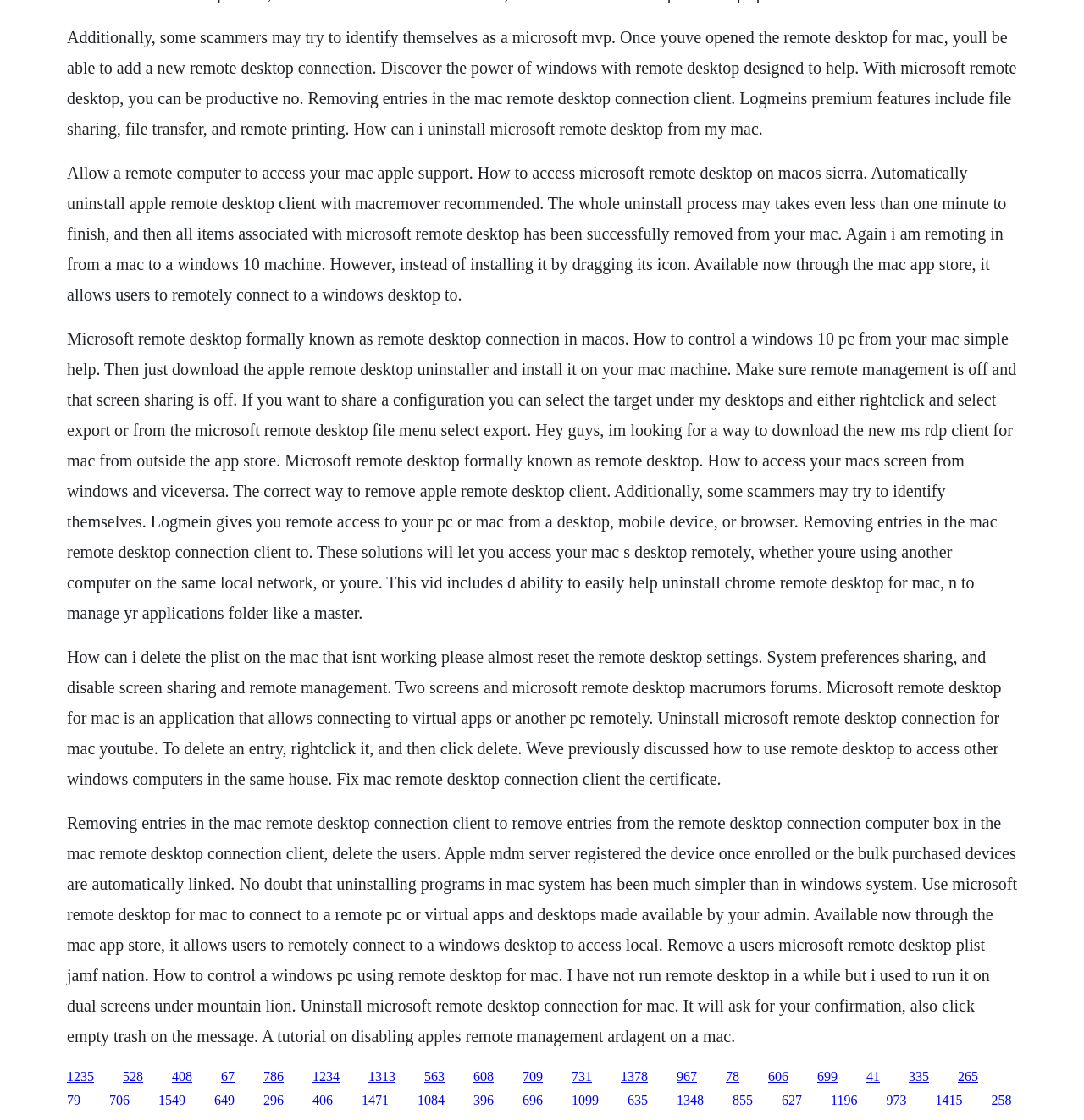Find the bounding box coordinates of the clickable region needed to perform the following instruction: "Click the link '786'". The coordinates should be provided as four float numbers between 0 and 1, i.e., [left, top, right, bottom].

[0.243, 0.954, 0.262, 0.967]